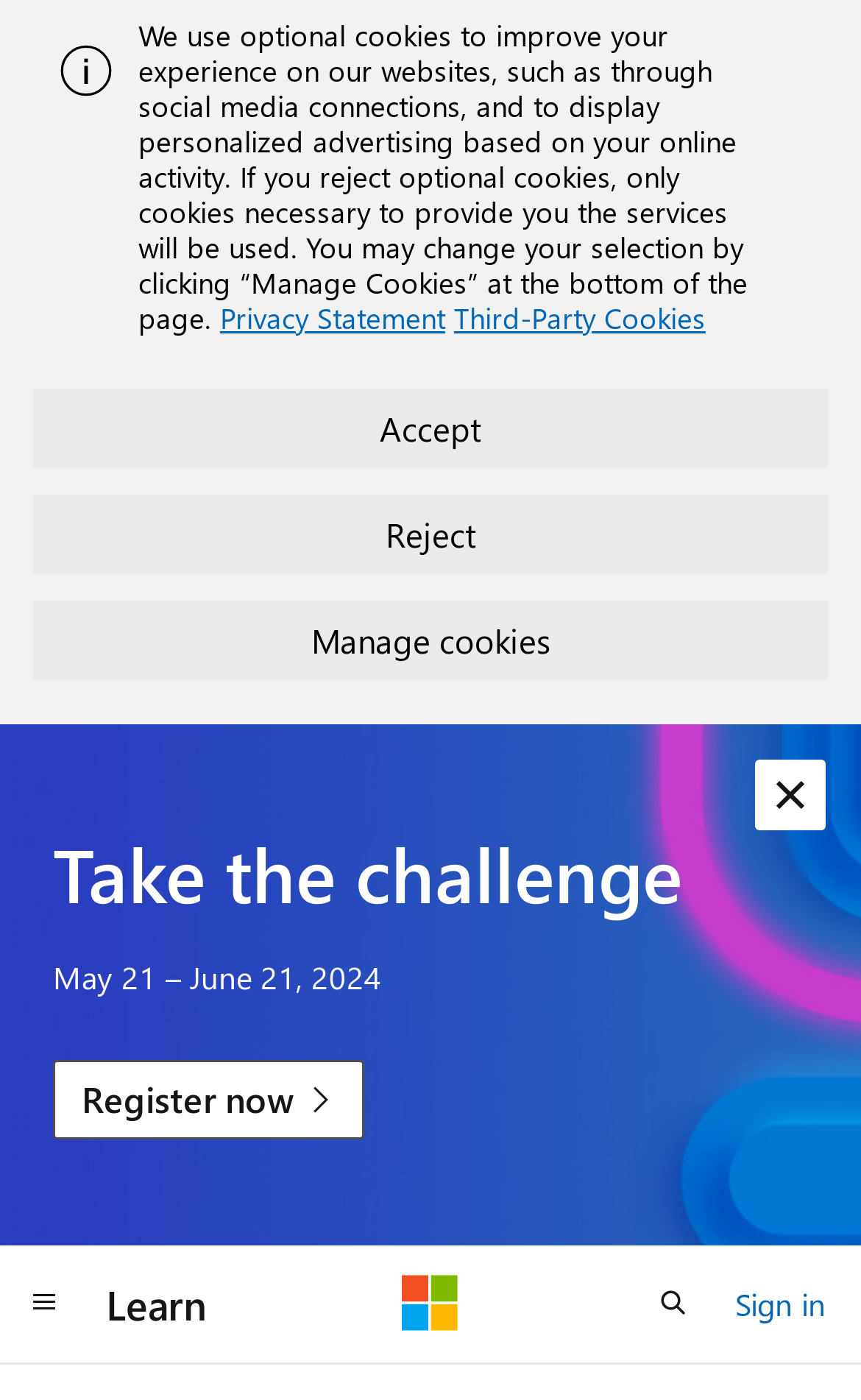What is the challenge mentioned on the webpage?
Refer to the screenshot and answer in one word or phrase.

Take the challenge